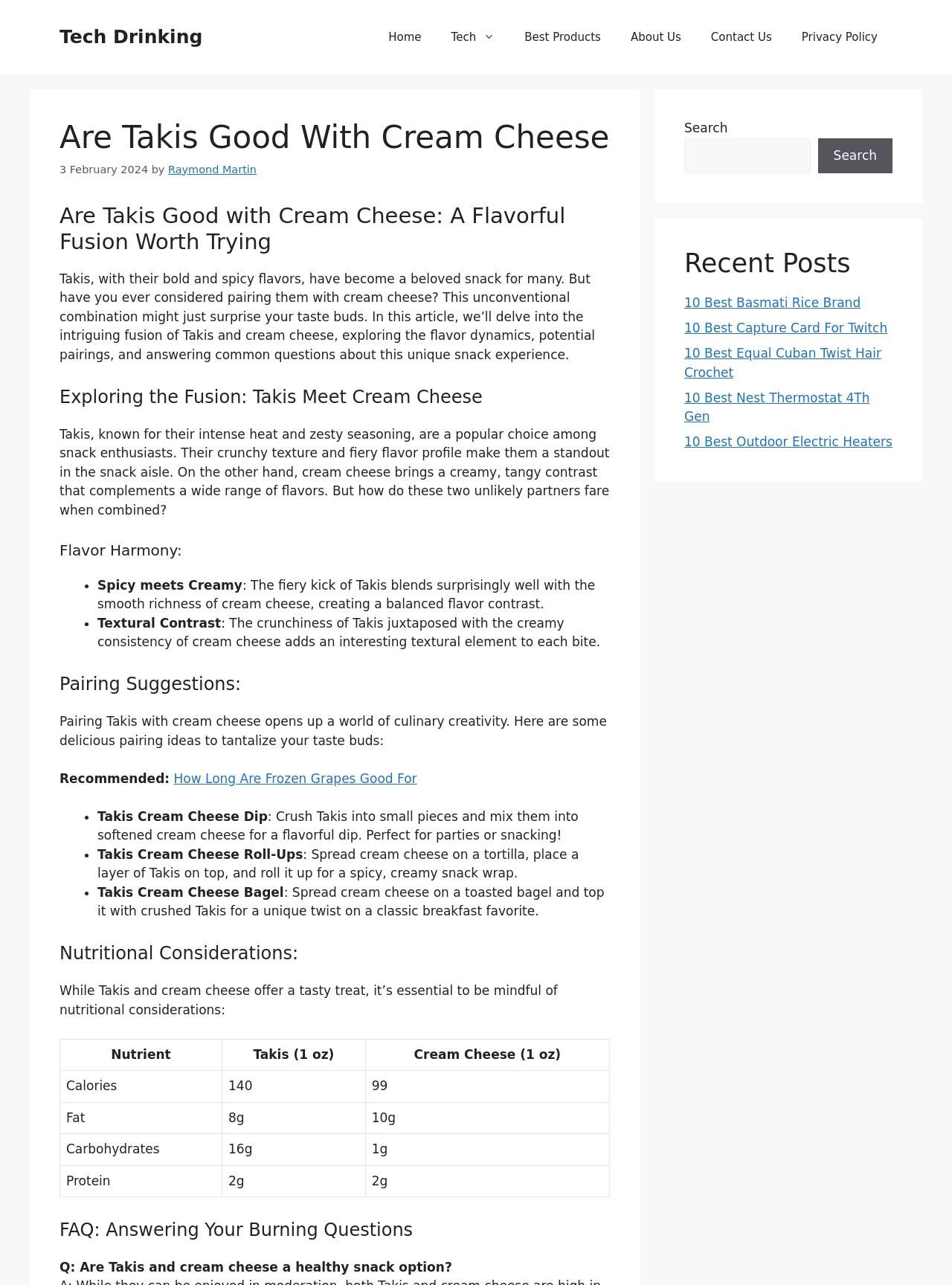Respond to the question below with a single word or phrase:
What is the topic of this article?

Takis and cream cheese